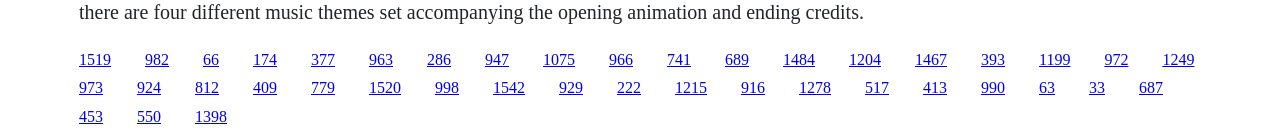Locate the bounding box for the described UI element: "1204". Ensure the coordinates are four float numbers between 0 and 1, formatted as [left, top, right, bottom].

[0.663, 0.361, 0.688, 0.483]